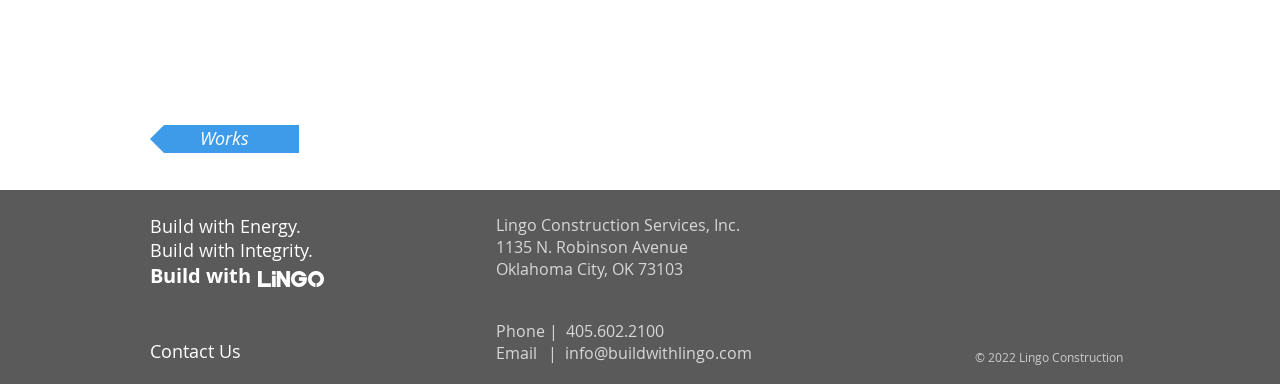What is the copyright year?
Refer to the image and respond with a one-word or short-phrase answer.

2022